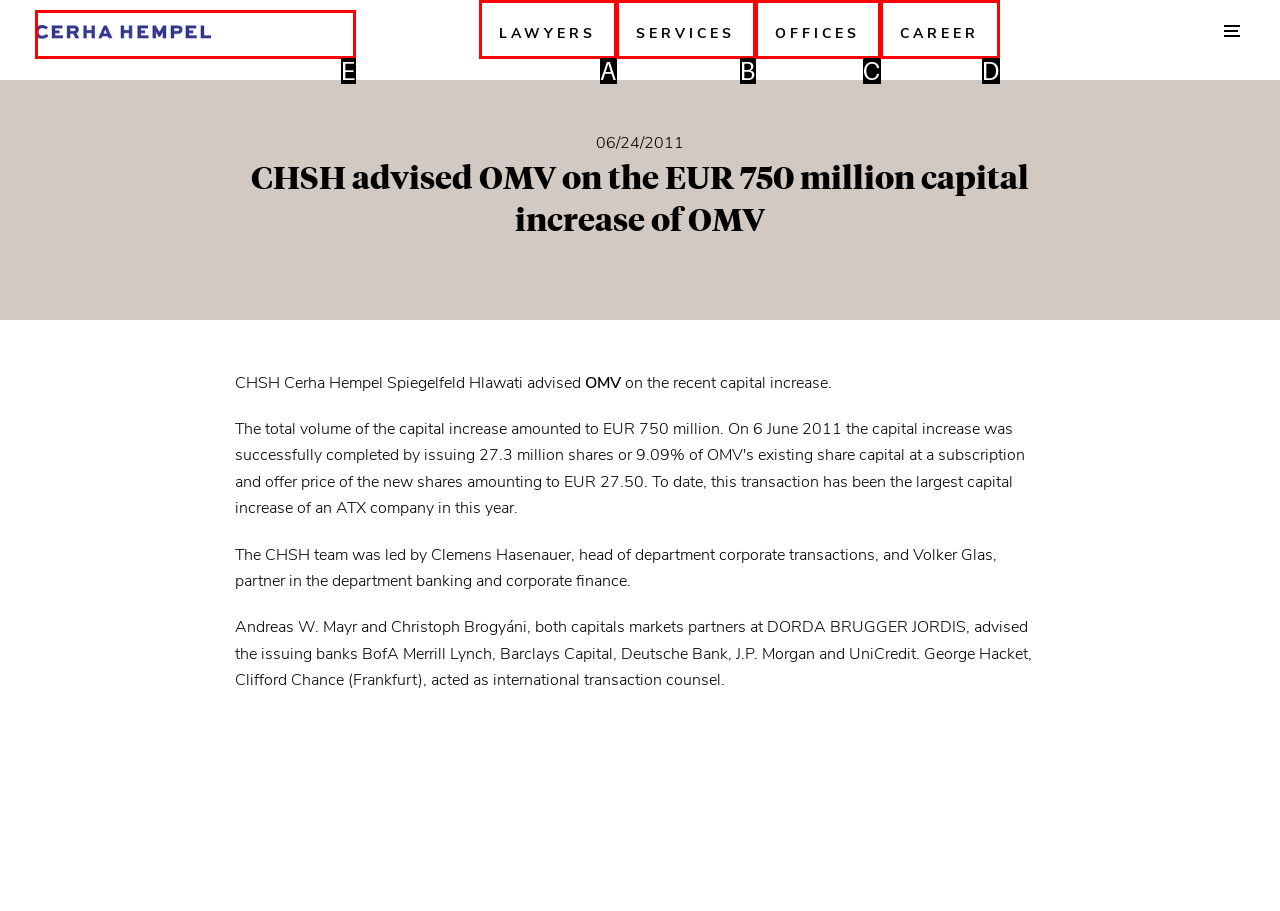Point out the option that best suits the description: Offices
Indicate your answer with the letter of the selected choice.

C